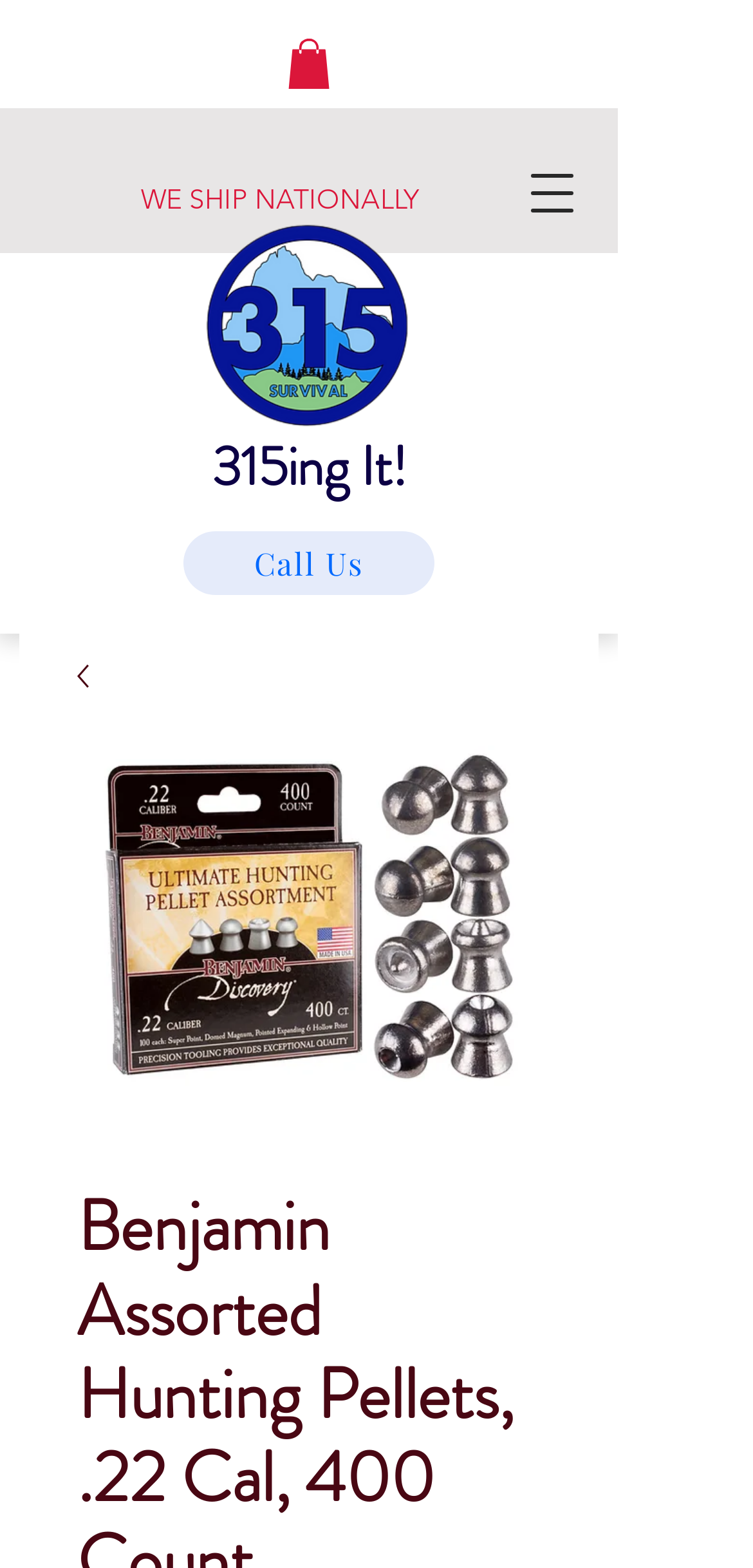Provide a thorough description of the webpage's content and layout.

This webpage appears to be a product page for Benjamin Assorted Hunting Pellets. At the top of the page, there is a slideshow region that takes up most of the width, with a link "WE SHIP NATIONALLY" positioned above it. Below the slideshow, there is an image of the product, IMG_2260.PNG, which is centered on the page.

To the left of the image, there is a heading "315ing It!" that spans most of the width of the page. Above the heading, there is a button to open a navigation menu. On the right side of the page, there is a link "Call Us" positioned near the top.

Further down the page, there is a section with multiple images. The first image is a small icon, and below it, there is a larger image of the product, Benjamin Assorted Hunting Pellets,.22 Cal, 400 Count. This image takes up most of the width of the page. Above the larger image, there is a link with a smaller image, which appears to be a related product or recommendation.

Overall, the page has a clear focus on the product, with multiple images and a prominent heading. The layout is organized, with clear sections for the slideshow, product image, and related links.